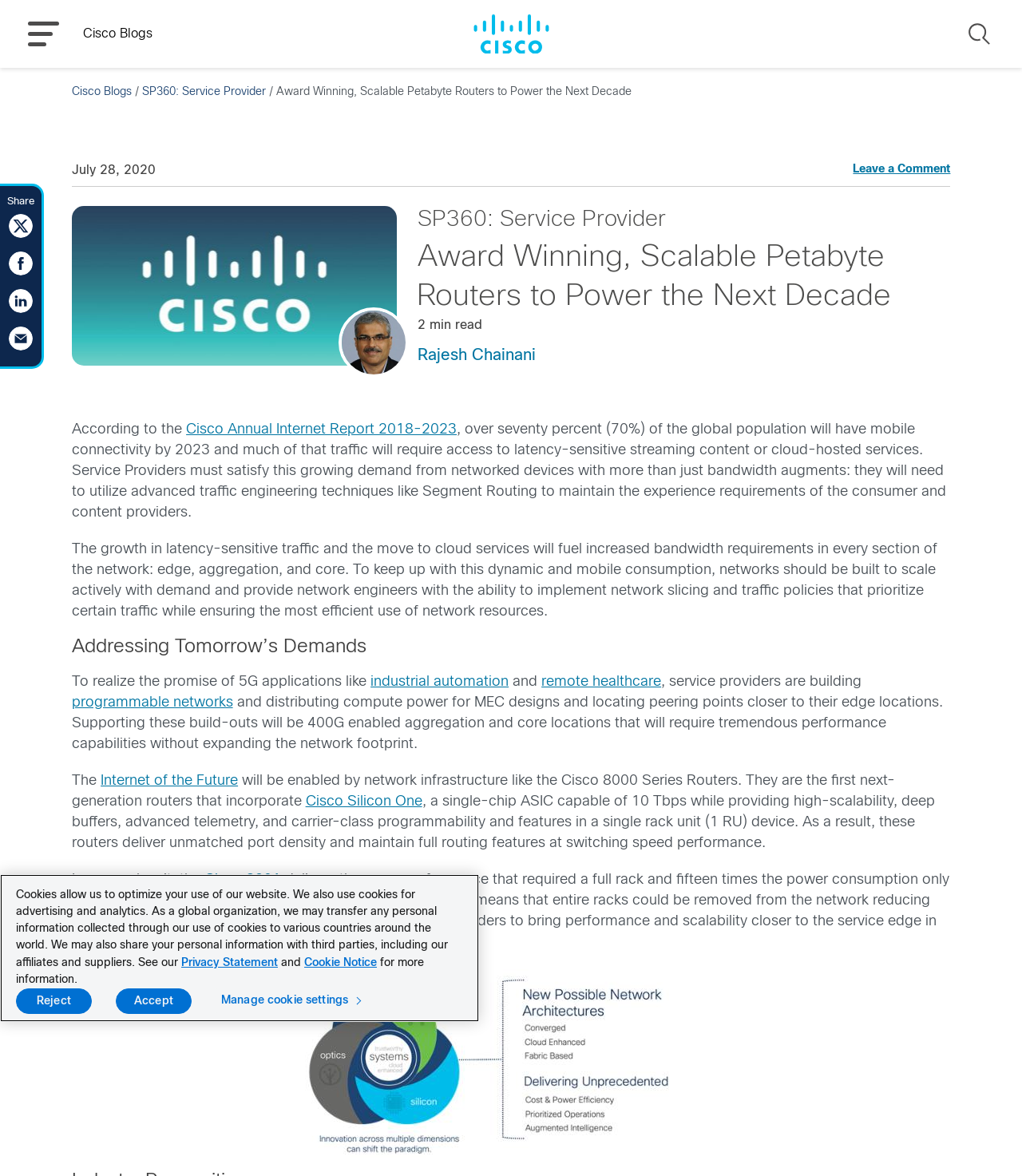Answer the question below with a single word or a brief phrase: 
What is the name of the award-winning router series?

Cisco 8000 Series